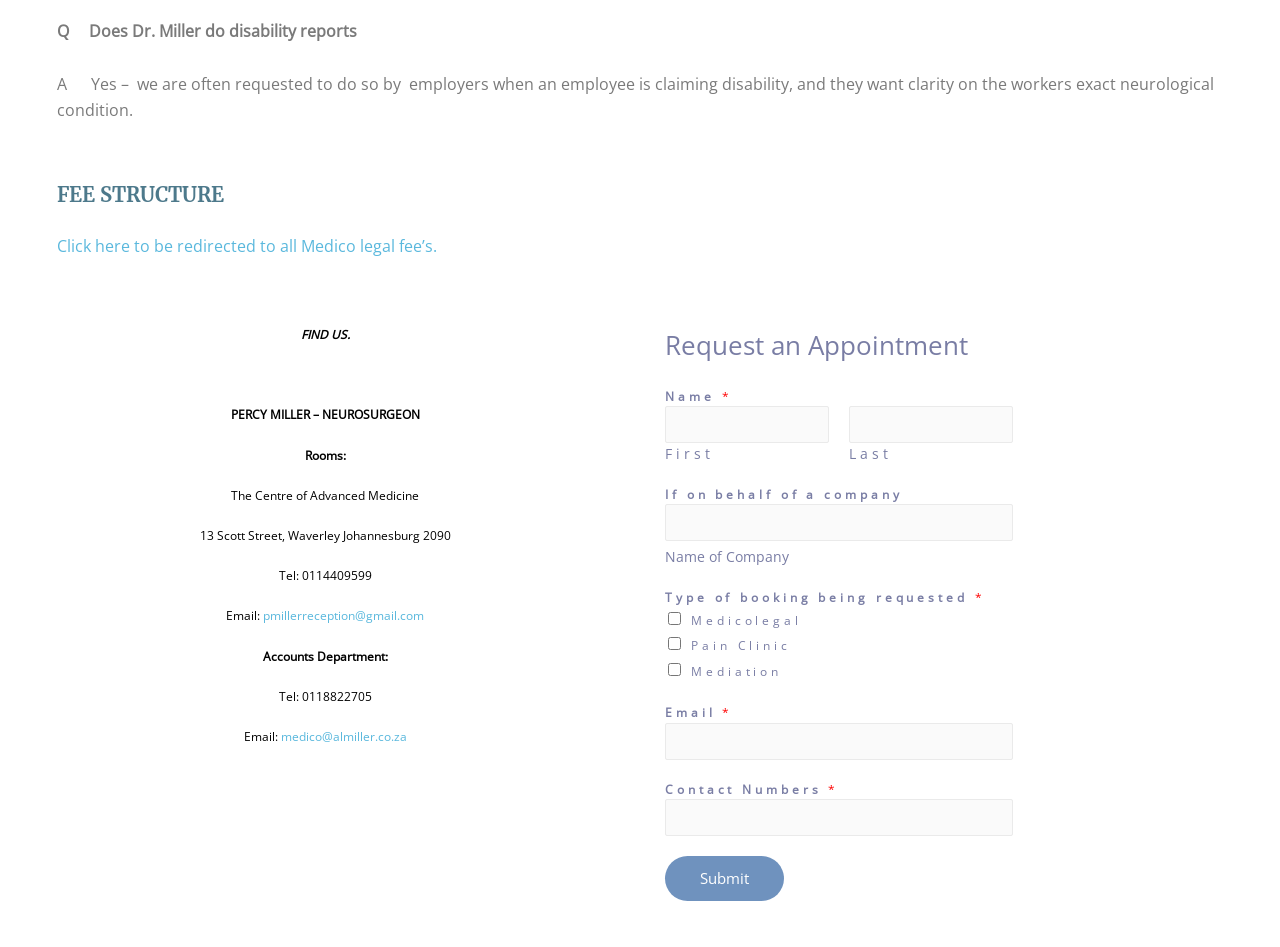What is the phone number of Dr. Miller's accounts department?
Based on the image, please offer an in-depth response to the question.

The answer can be found in the contact information section of the webpage, where it is stated that the phone number of Dr. Miller's accounts department is '0118822705'.